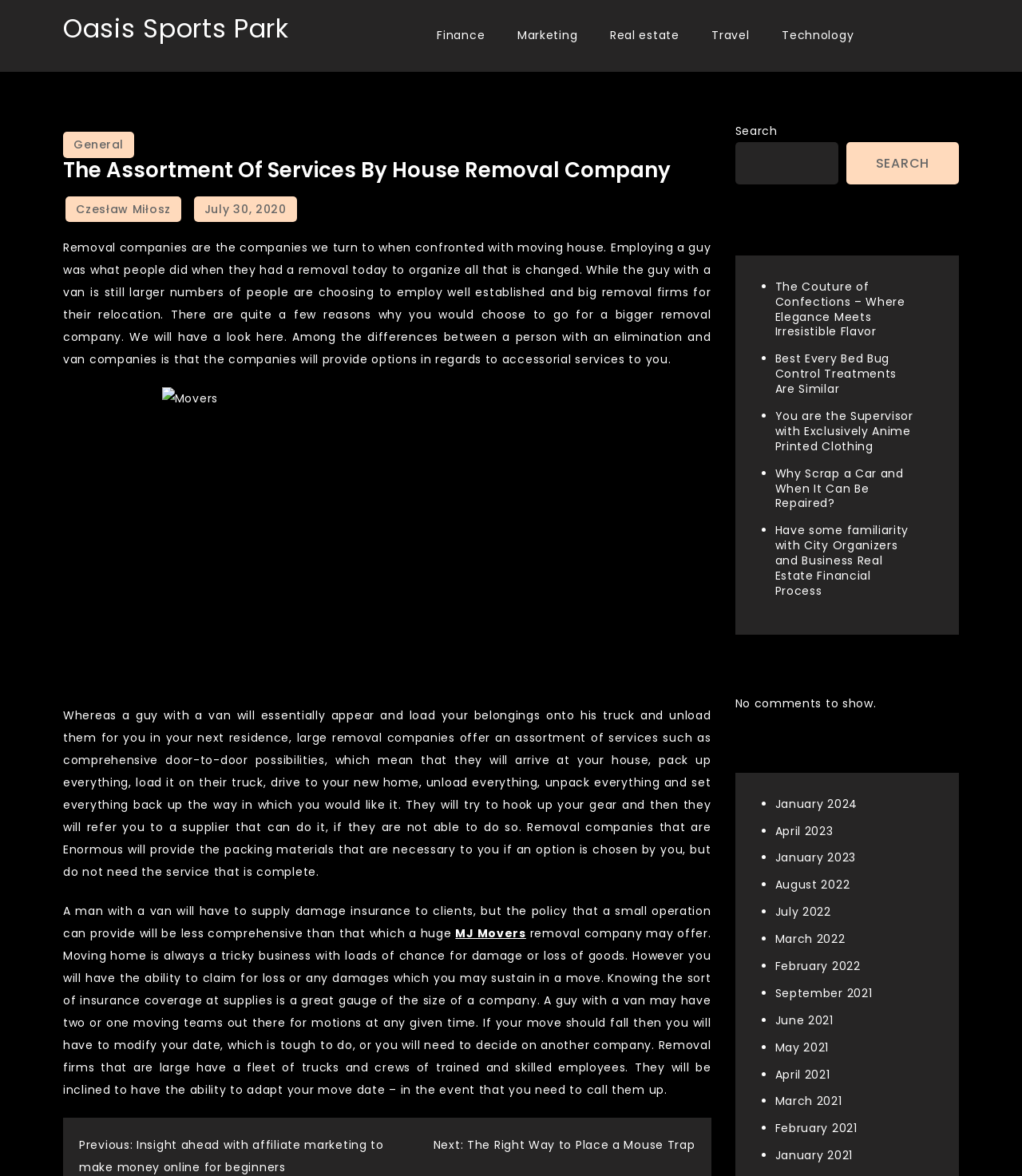Determine the bounding box coordinates of the region I should click to achieve the following instruction: "View the 'Recent Posts'". Ensure the bounding box coordinates are four float numbers between 0 and 1, i.e., [left, top, right, bottom].

[0.719, 0.184, 0.938, 0.204]